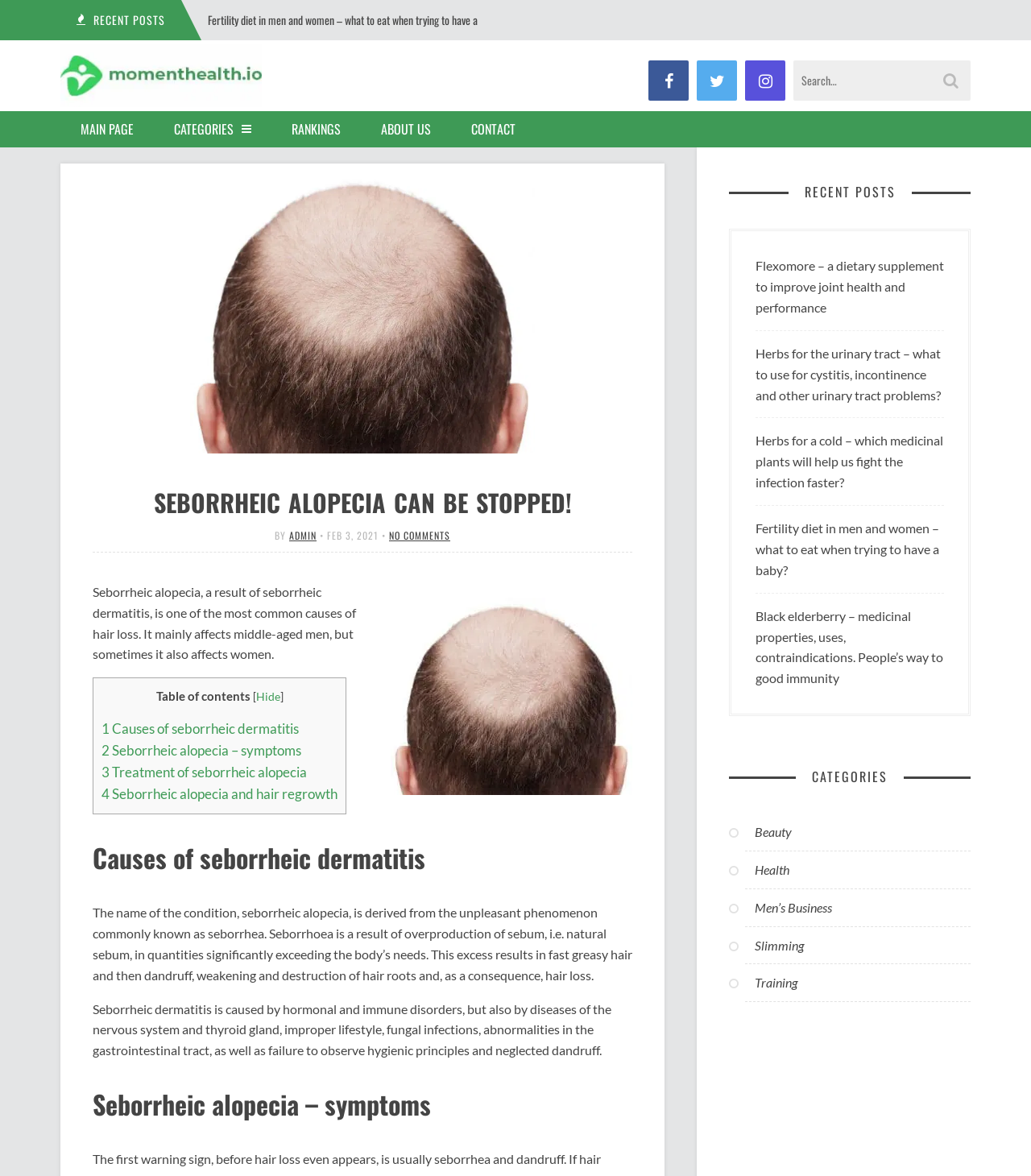Using the given element description, provide the bounding box coordinates (top-left x, top-left y, bottom-right x, bottom-right y) for the corresponding UI element in the screenshot: 2 Seborrheic alopecia – symptoms

[0.098, 0.632, 0.292, 0.645]